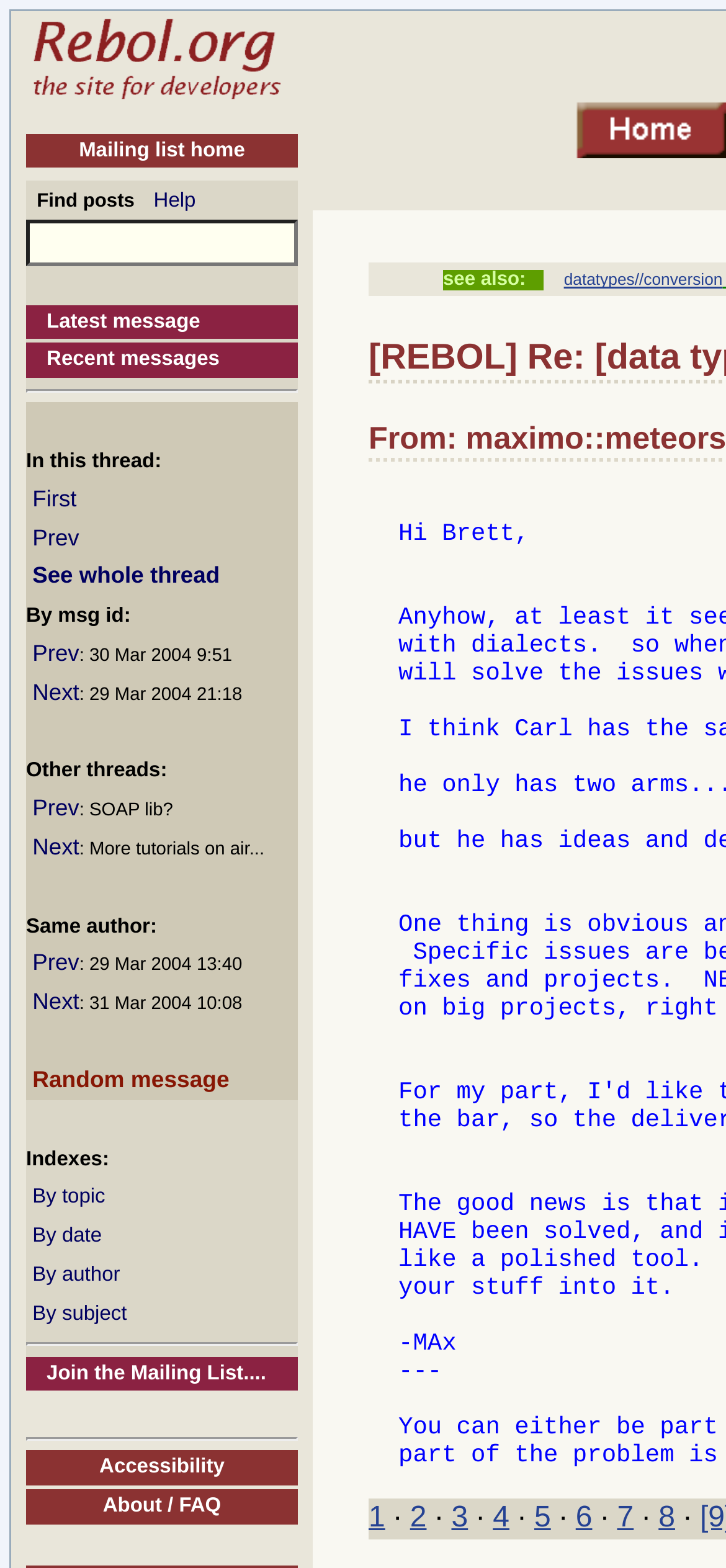Locate the bounding box coordinates of the region to be clicked to comply with the following instruction: "Join the Mailing List". The coordinates must be four float numbers between 0 and 1, in the form [left, top, right, bottom].

[0.036, 0.865, 0.41, 0.887]